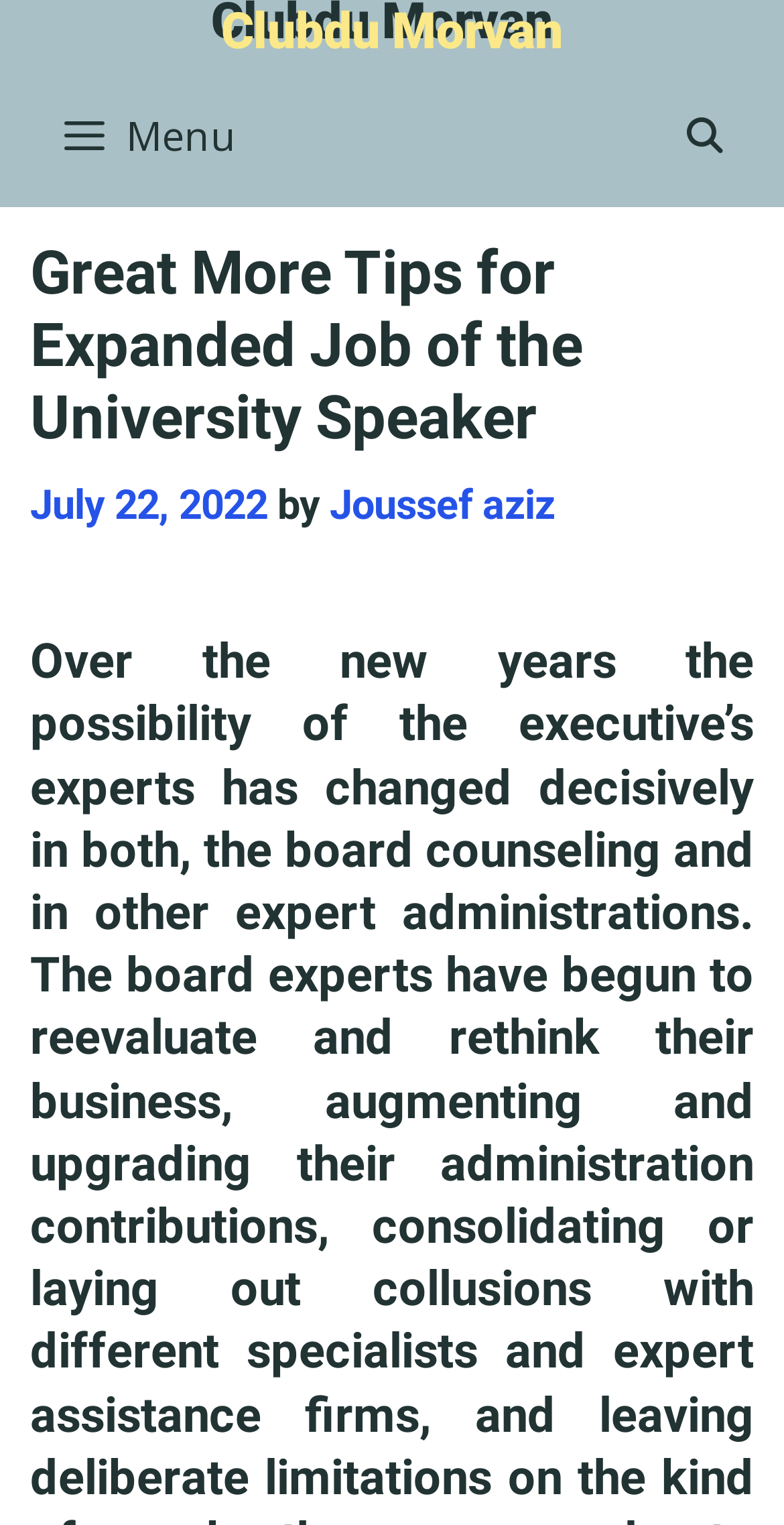Provide a brief response to the question below using a single word or phrase: 
Who is the author of the article?

Joussef aziz